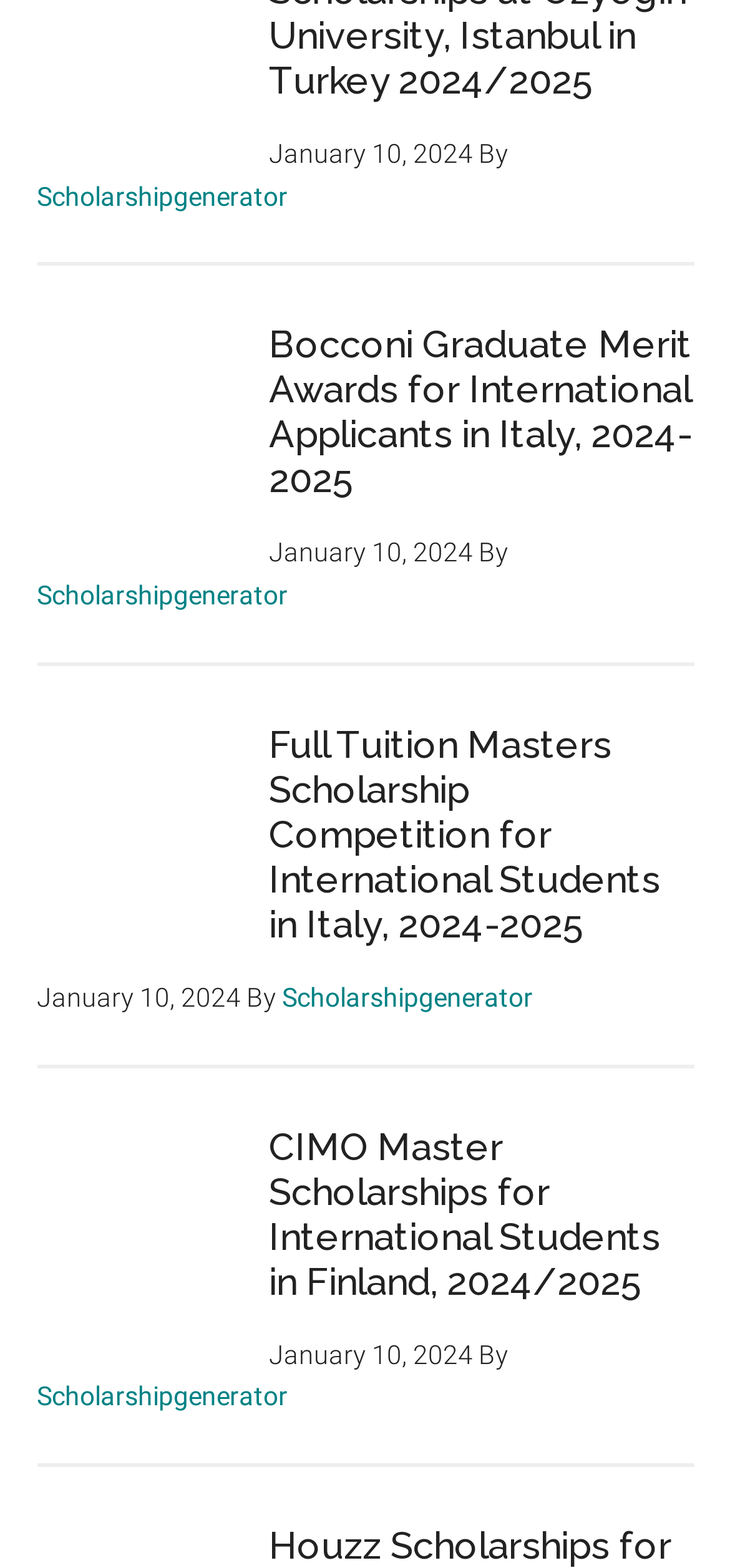What is the date of the Bocconi Graduate Merit Awards?
Answer the question with a single word or phrase, referring to the image.

January 10, 2024